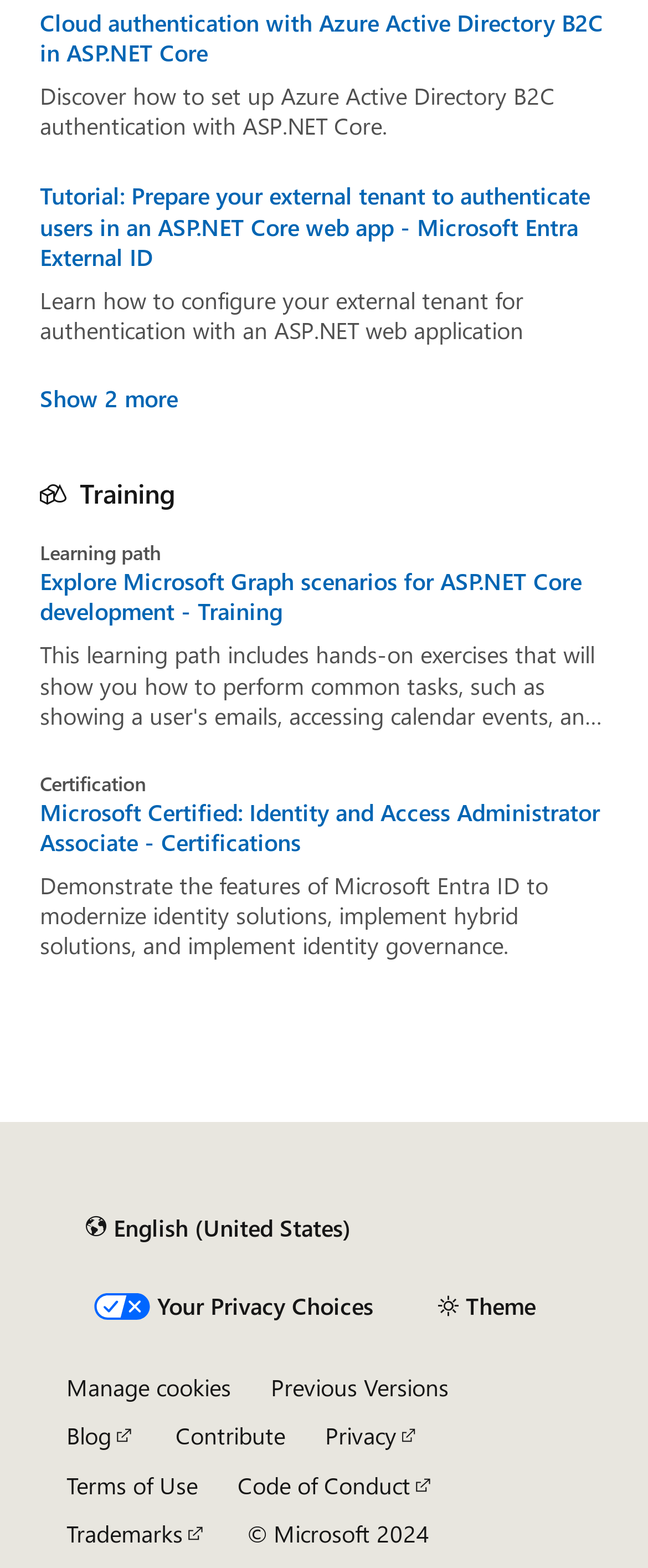What is the topic of the article?
Provide a one-word or short-phrase answer based on the image.

Azure Active Directory B2C